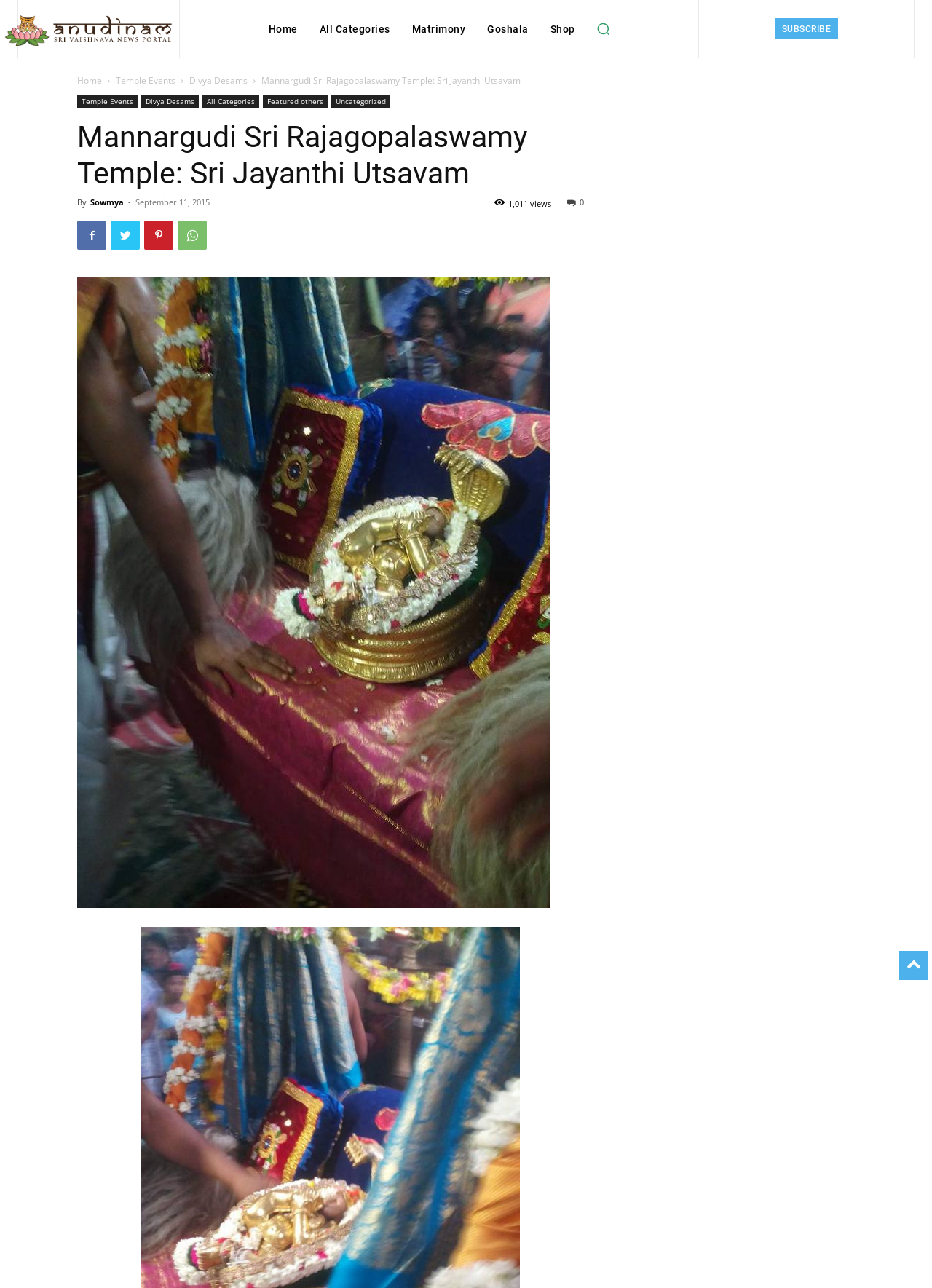Determine the bounding box for the described HTML element: "Divya Desams". Ensure the coordinates are four float numbers between 0 and 1 in the format [left, top, right, bottom].

[0.203, 0.058, 0.266, 0.067]